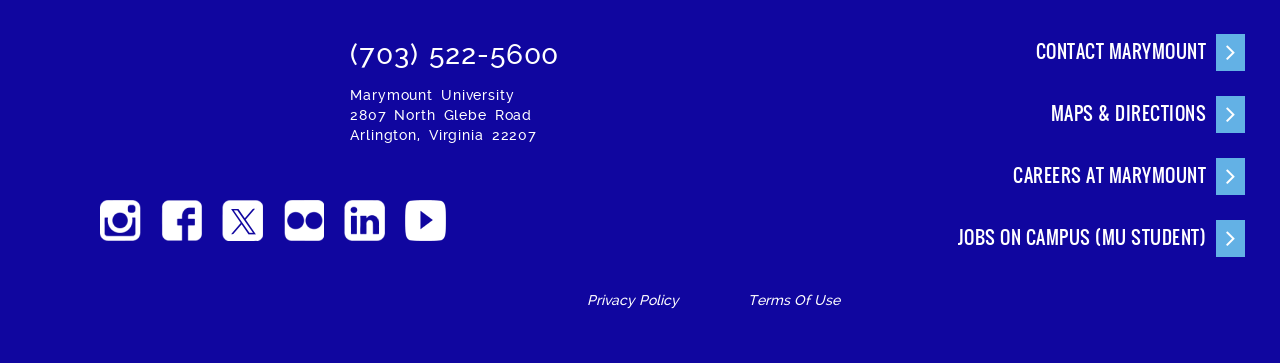Answer succinctly with a single word or phrase:
What is the phone number of Marymount University?

(703) 522-5600